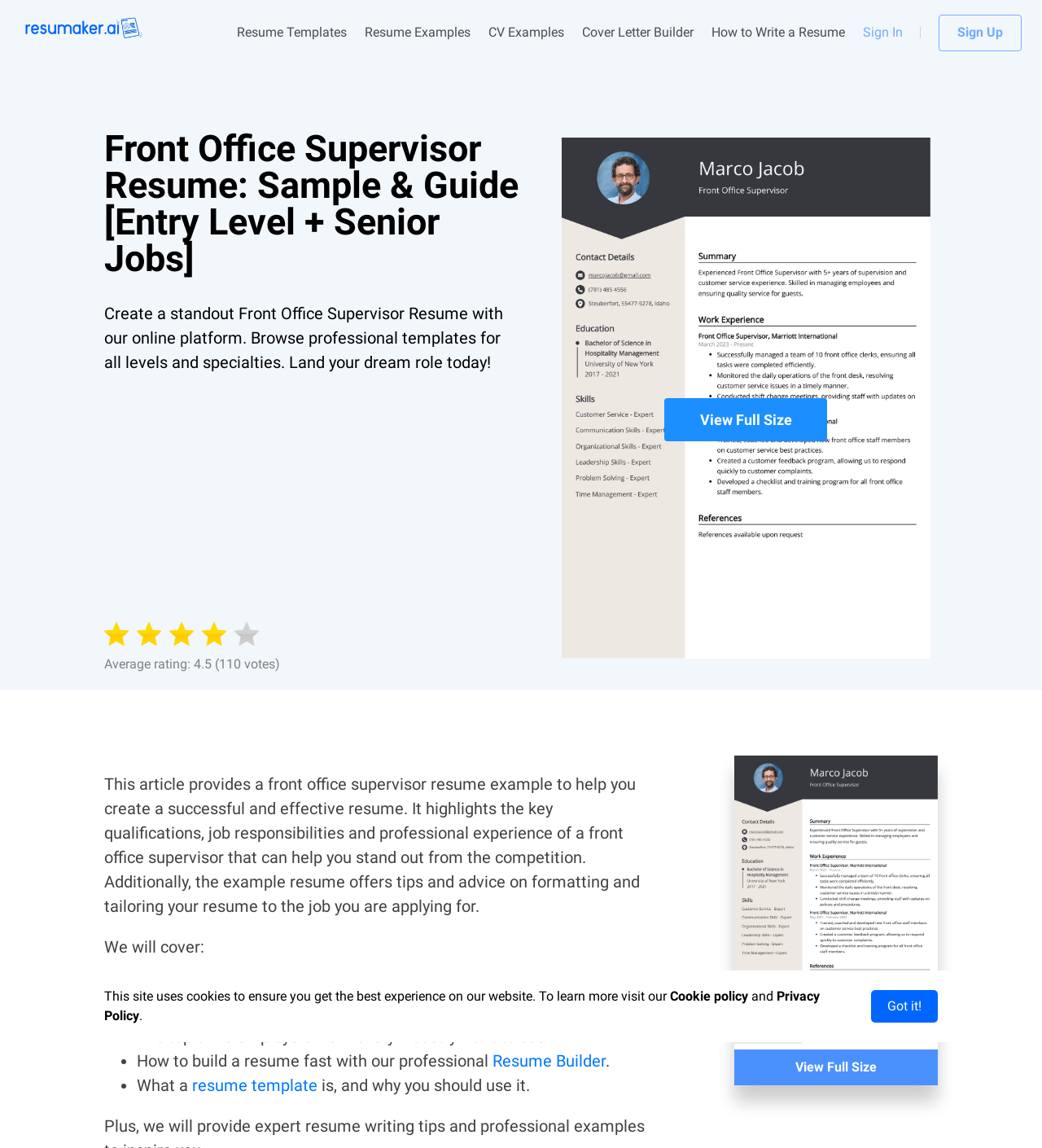Provide a short answer to the following question with just one word or phrase: How many images are there in the front office supervisor resume example section?

6